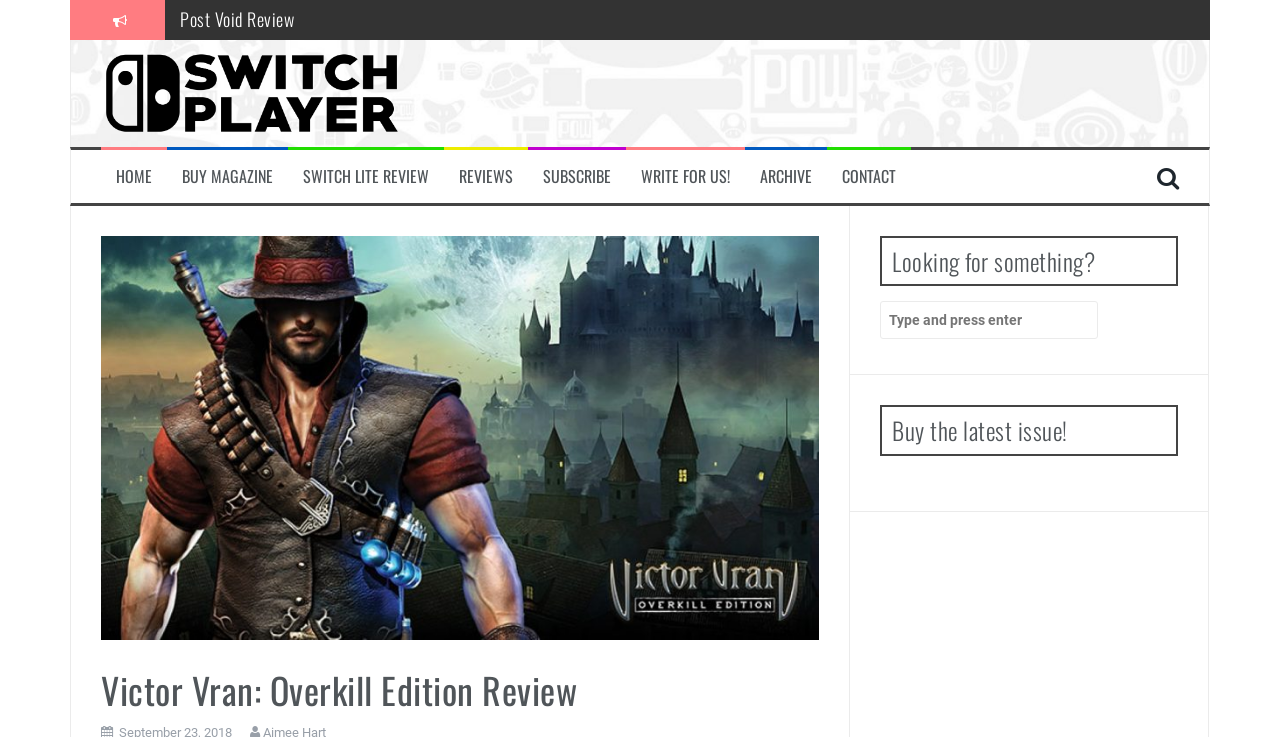Specify the bounding box coordinates of the element's region that should be clicked to achieve the following instruction: "Buy the latest issue". The bounding box coordinates consist of four float numbers between 0 and 1, in the format [left, top, right, bottom].

[0.688, 0.55, 0.92, 0.619]